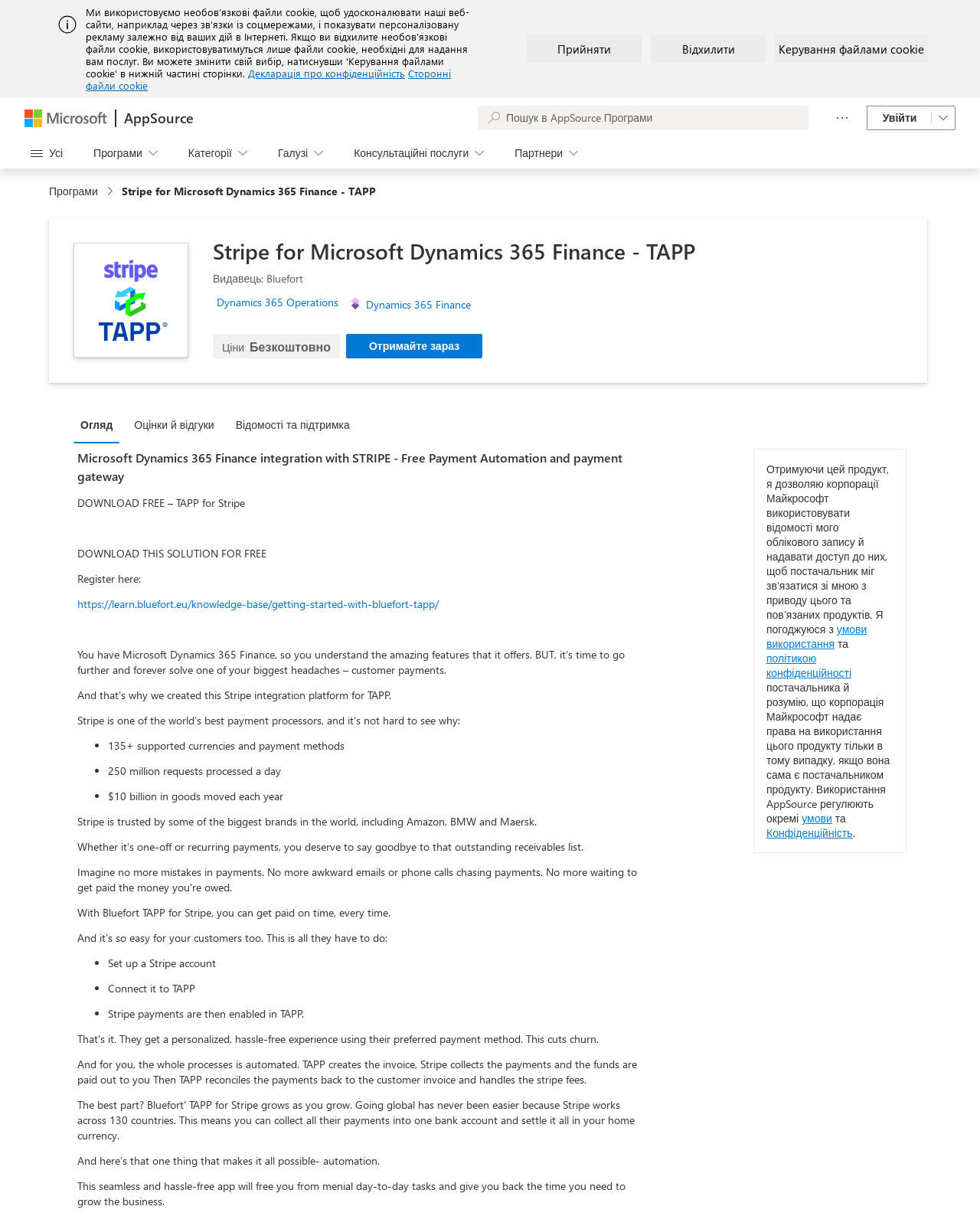Locate the bounding box coordinates of the element that should be clicked to fulfill the instruction: "Get the app now".

[0.353, 0.275, 0.492, 0.295]